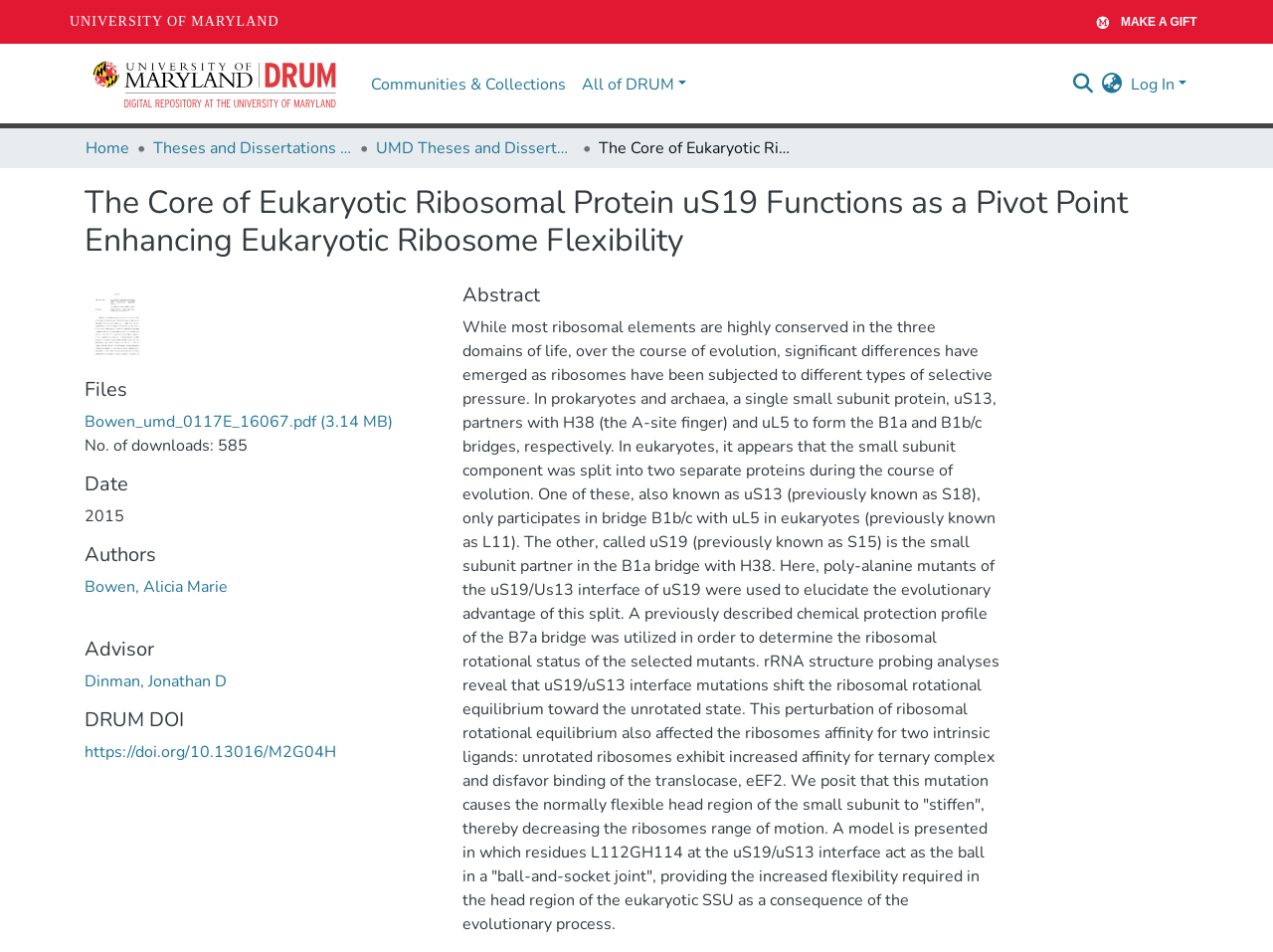Provide a thorough summary of the webpage.

The webpage appears to be a research paper or academic article about the evolution of ribosomal protein uS19. At the top, there is a navigation bar with links to "UNIVERSITY OF MARYLAND", "DRUM", "Communities & Collections", and "All of DRUM". Below this, there is a search bar with a submit button. To the right of the search bar, there are buttons for language switching and logging in.

Below the navigation bar, there is a breadcrumb navigation section with links to "Home", "Theses and Dissertations from UMD", and "UMD Theses and Dissertations". The main title of the article, "The Core of Eukaryotic Ribosomal Protein uS19 Functions as a Pivot Point Enhancing Eukaryotic Ribosome Flexibility", is displayed prominently below the breadcrumb navigation.

To the left of the title, there is a thumbnail image. Below the title, there are several sections of information, including "Files", "Date", "Authors", "Advisor", "DRUM DOI", and "Abstract". The "Files" section contains a link to a PDF file, along with the number of downloads. The "Abstract" section contains a lengthy summary of the research paper, which discusses the evolution of ribosomal protein uS19 and its role in enhancing eukaryotic ribosome flexibility.

There are a total of 7 links in the navigation bar, 5 links in the breadcrumb navigation, and 7 headings throughout the page. There are also 2 images, 1 textbox, 2 buttons, and 1 emphasis element on the page.